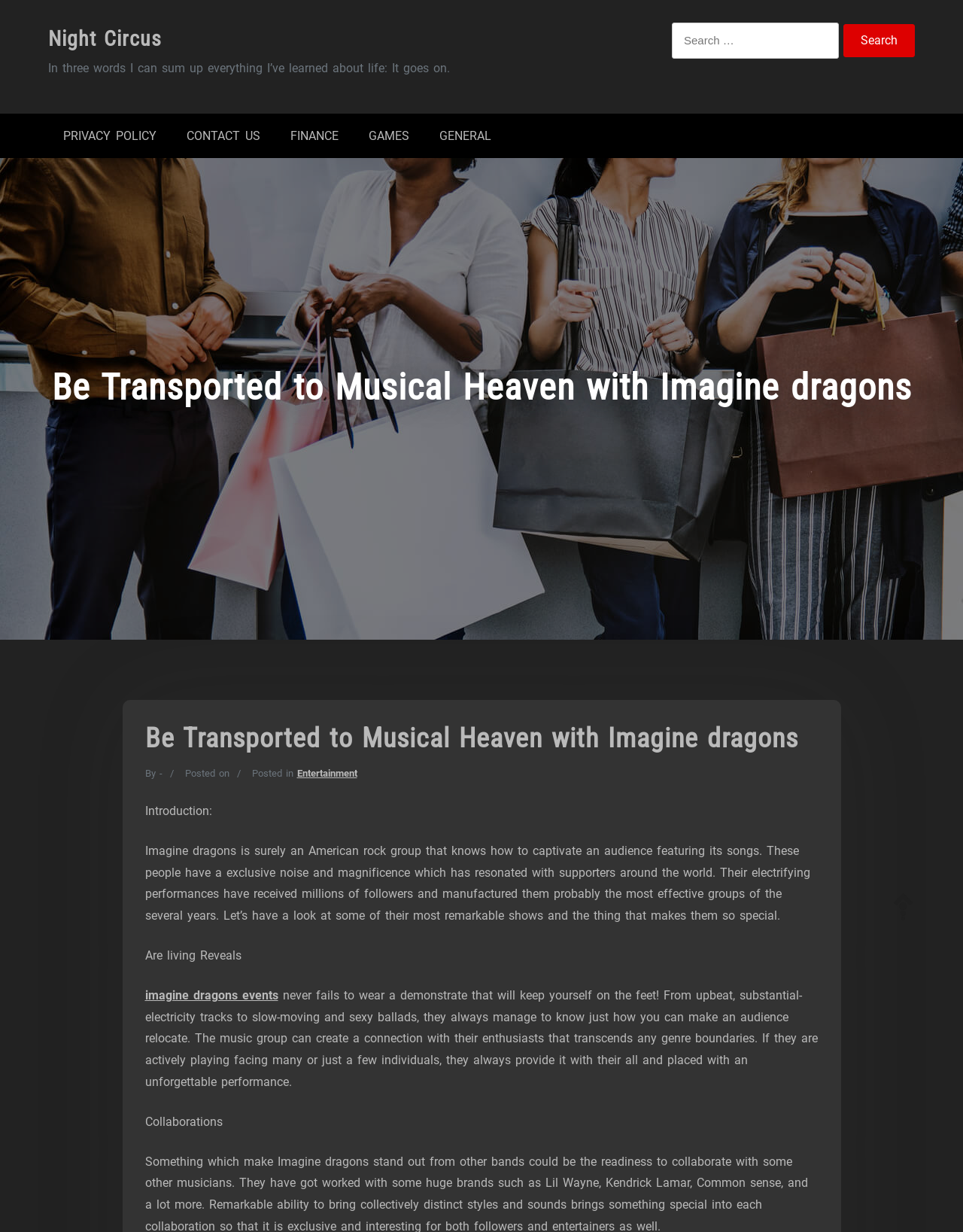Determine the bounding box coordinates of the clickable region to execute the instruction: "Explore Imagine dragons events". The coordinates should be four float numbers between 0 and 1, denoted as [left, top, right, bottom].

[0.15, 0.802, 0.289, 0.814]